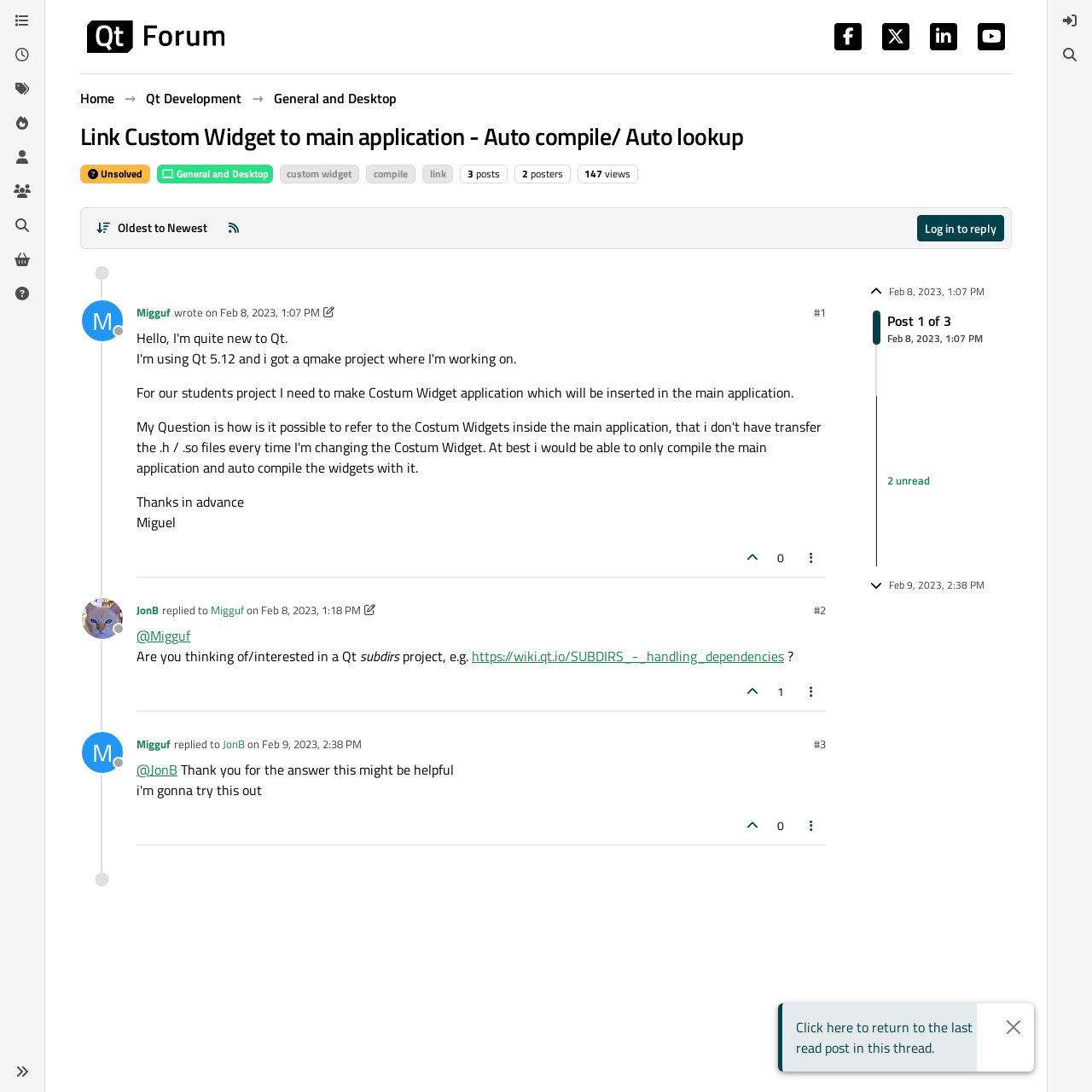How many posts are in this thread? Look at the image and give a one-word or short phrase answer.

3